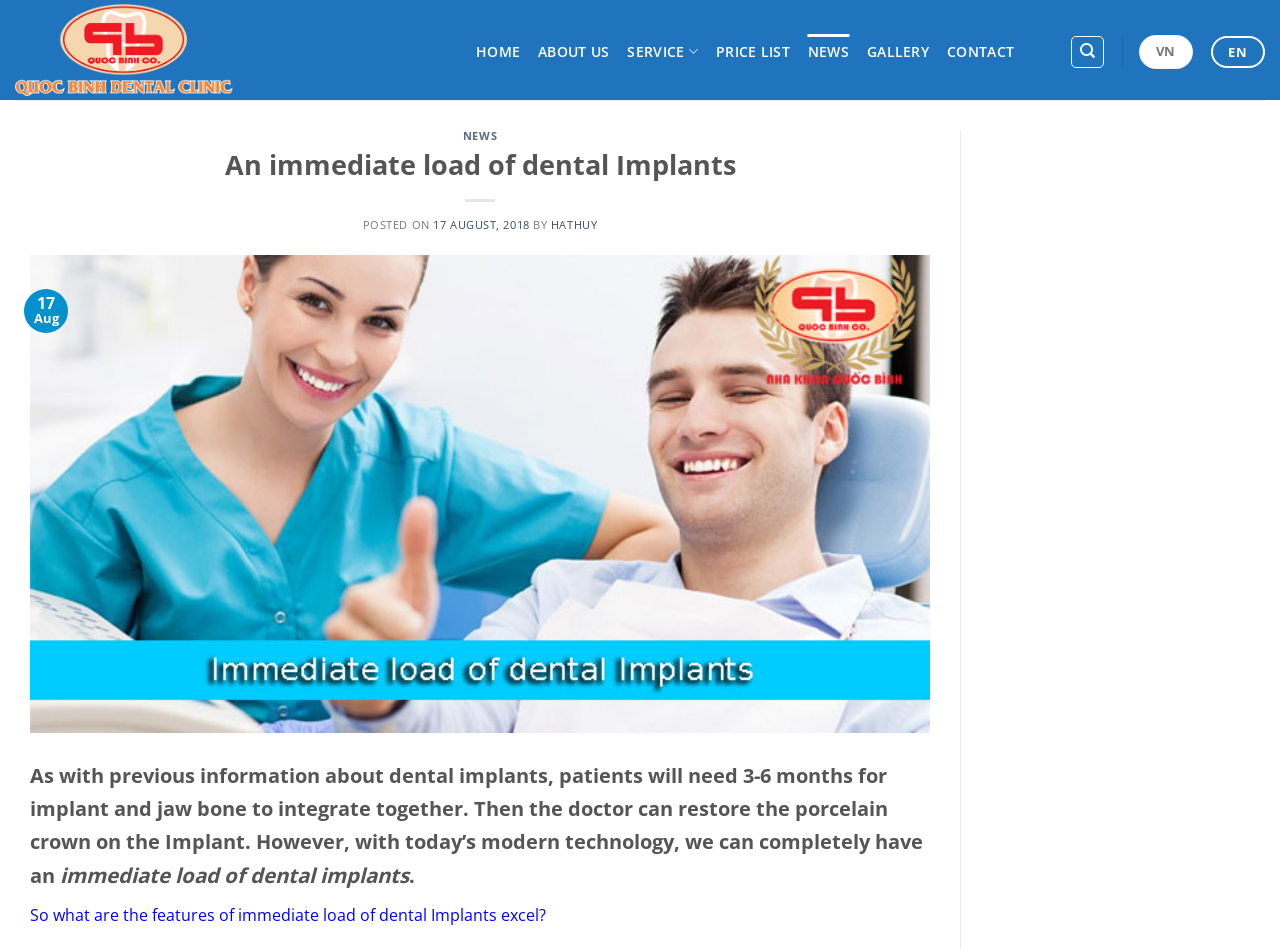Please identify the bounding box coordinates of the region to click in order to complete the task: "read news". The coordinates must be four float numbers between 0 and 1, specified as [left, top, right, bottom].

[0.042, 0.137, 0.708, 0.149]